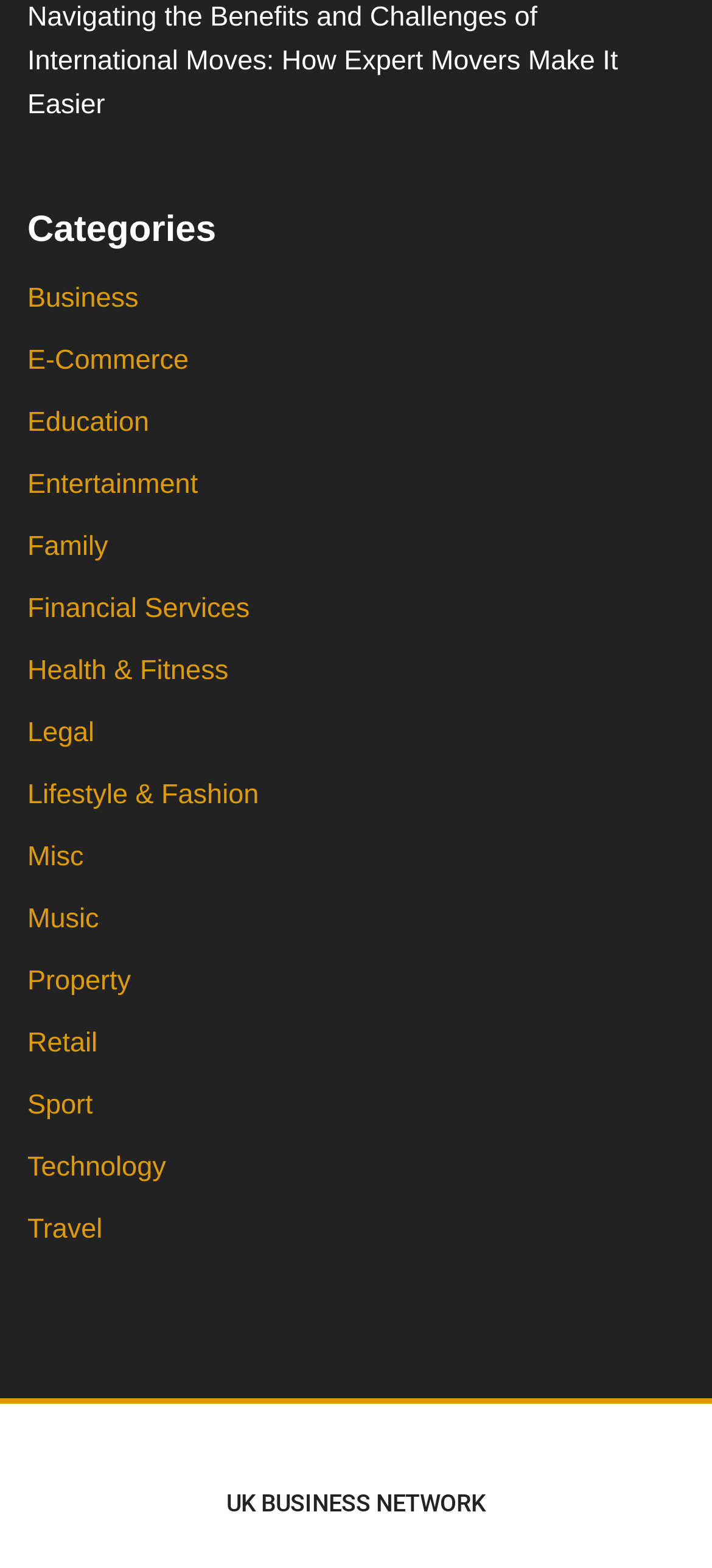Answer the following query concisely with a single word or phrase:
What is the name of the network mentioned on the webpage?

UK BUSINESS NETWORK